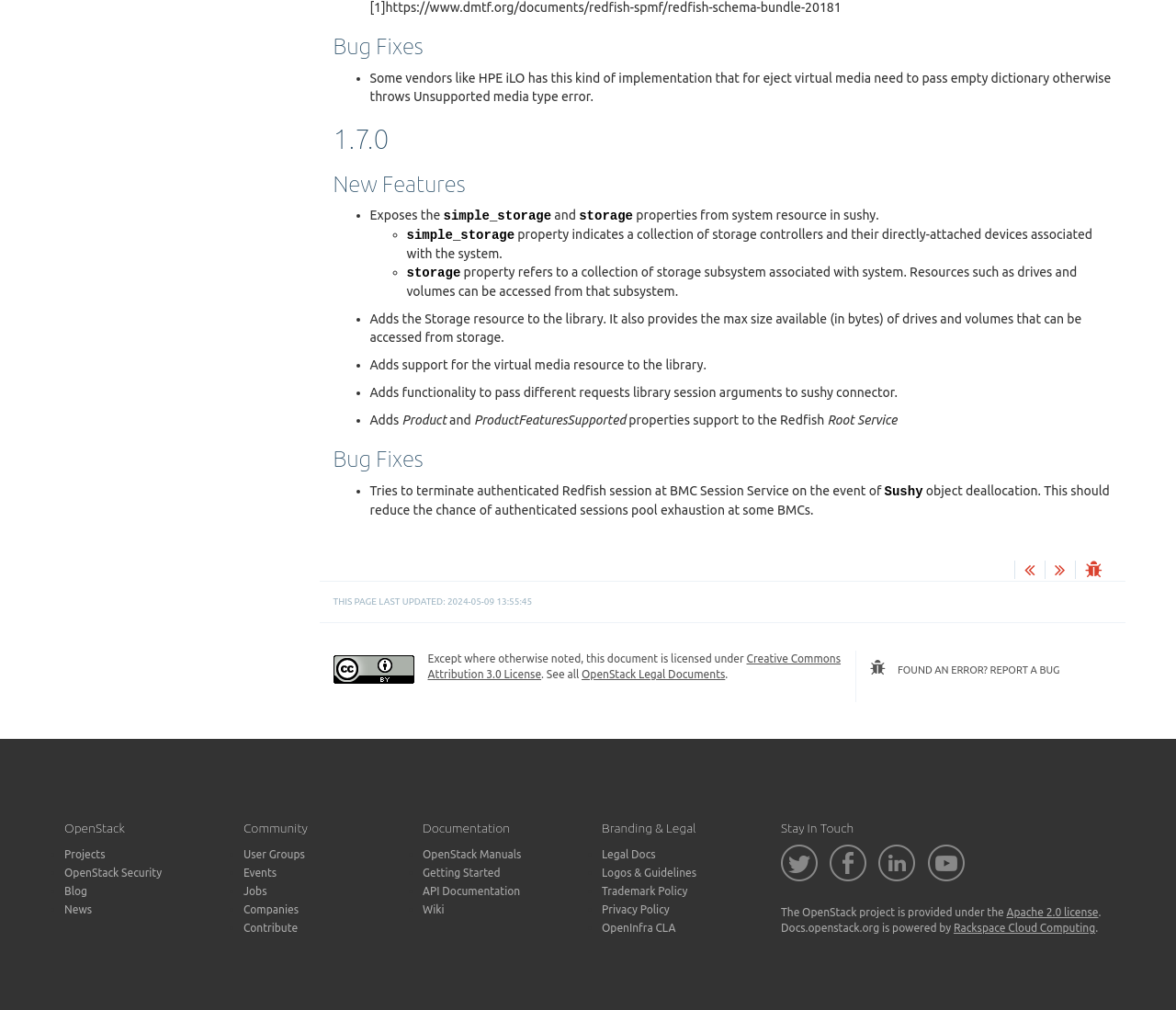Show the bounding box coordinates of the region that should be clicked to follow the instruction: "Click on the 'NEWS' menu item."

None